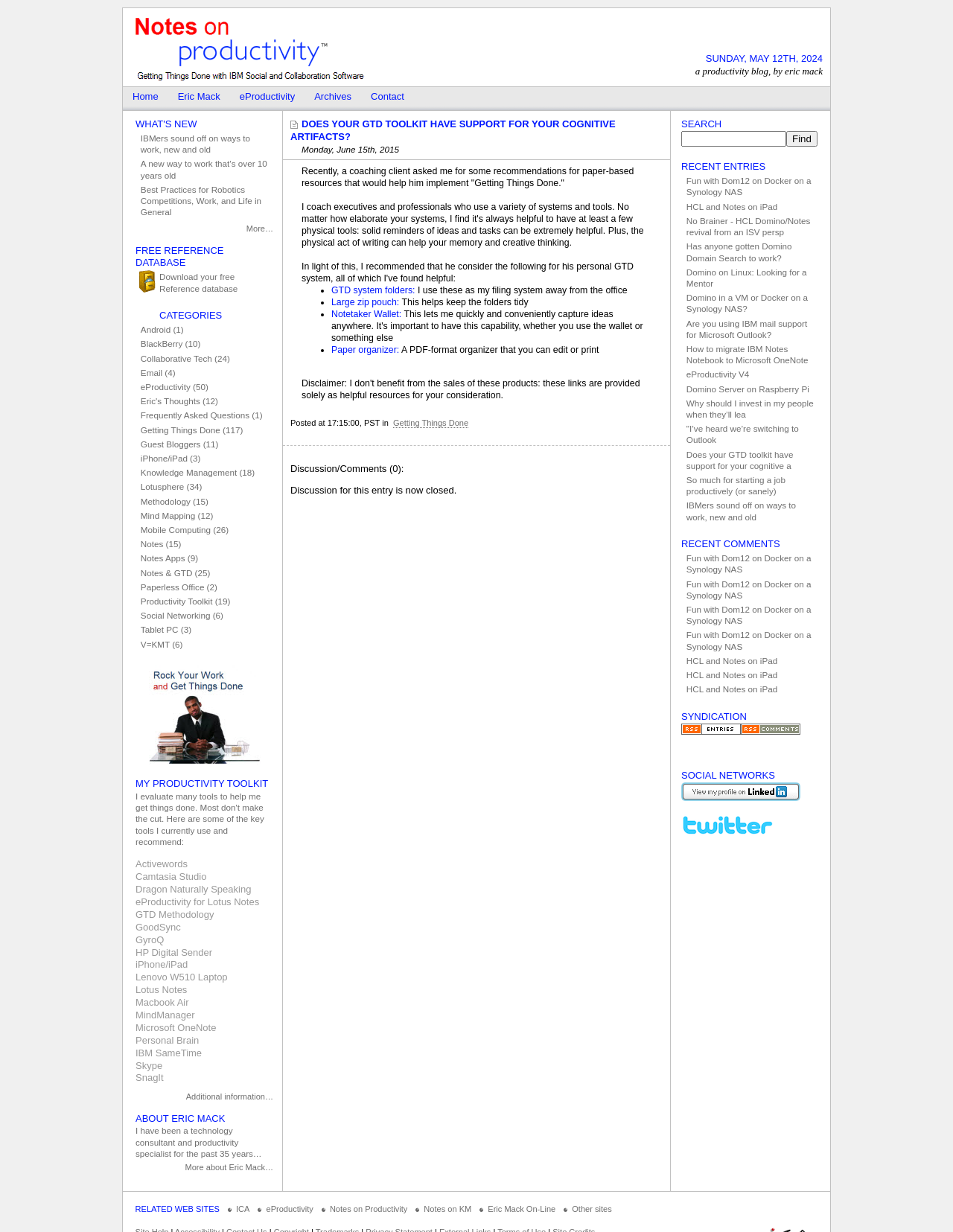Identify the bounding box coordinates for the region to click in order to carry out this instruction: "Read the article 'DOES YOUR GTD TOOLKIT HAVE SUPPORT FOR YOUR COGNITIVE ARTIFACTS?'". Provide the coordinates using four float numbers between 0 and 1, formatted as [left, top, right, bottom].

[0.305, 0.096, 0.695, 0.116]